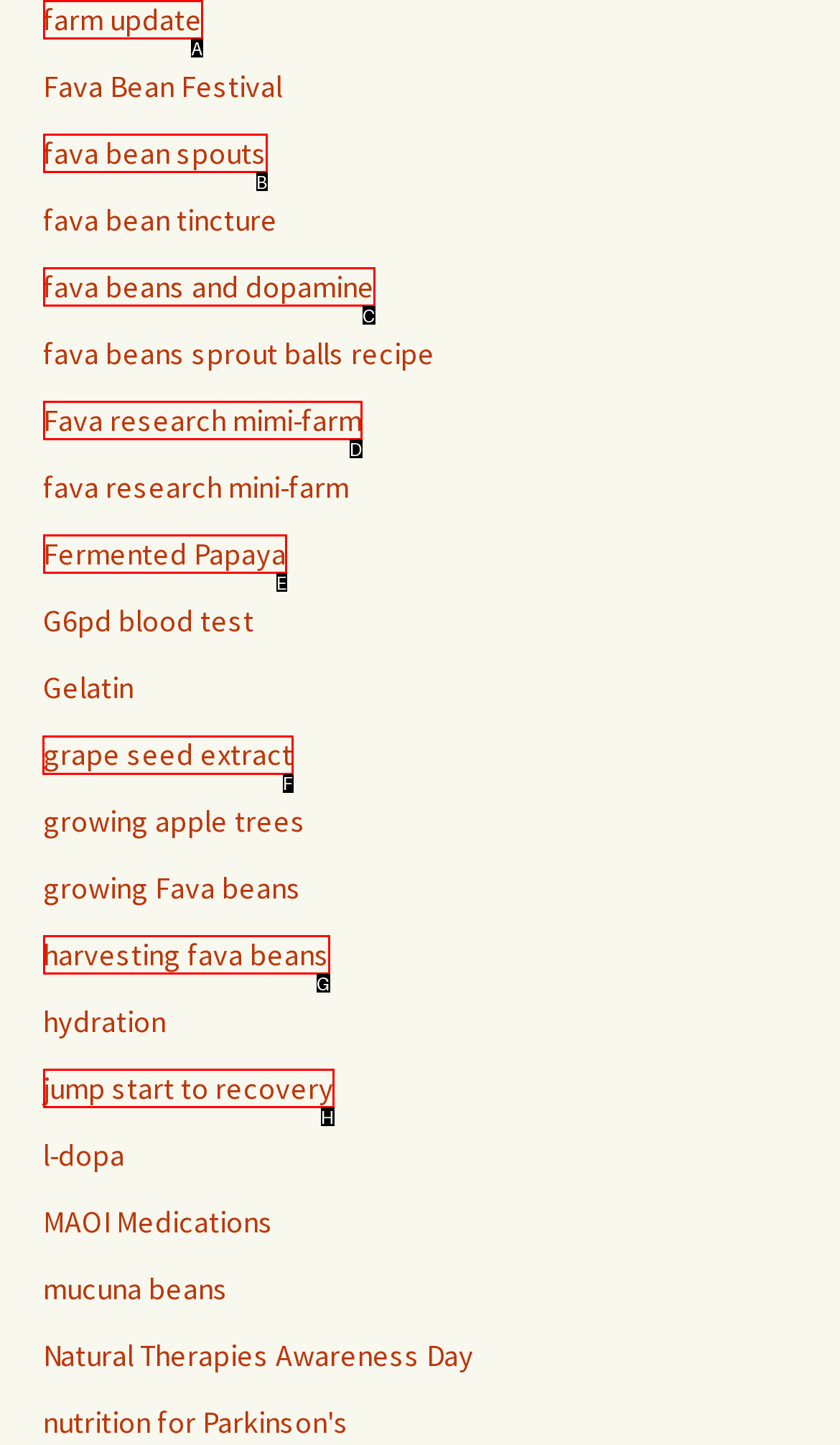Identify the appropriate lettered option to execute the following task: Visit Tall And True website
Respond with the letter of the selected choice.

None